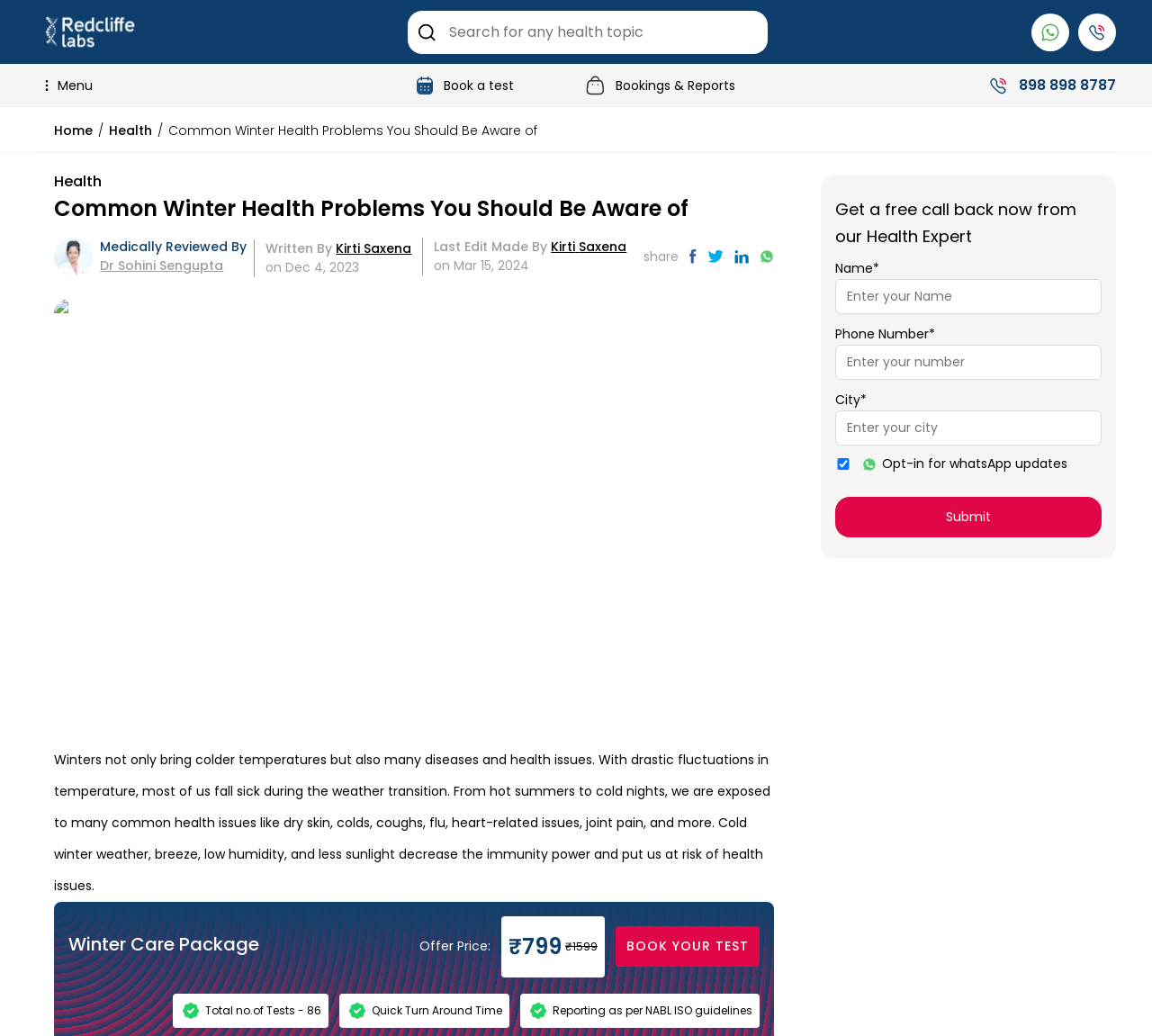Kindly determine the bounding box coordinates for the area that needs to be clicked to execute this instruction: "Click on the Menu button".

[0.031, 0.069, 0.084, 0.096]